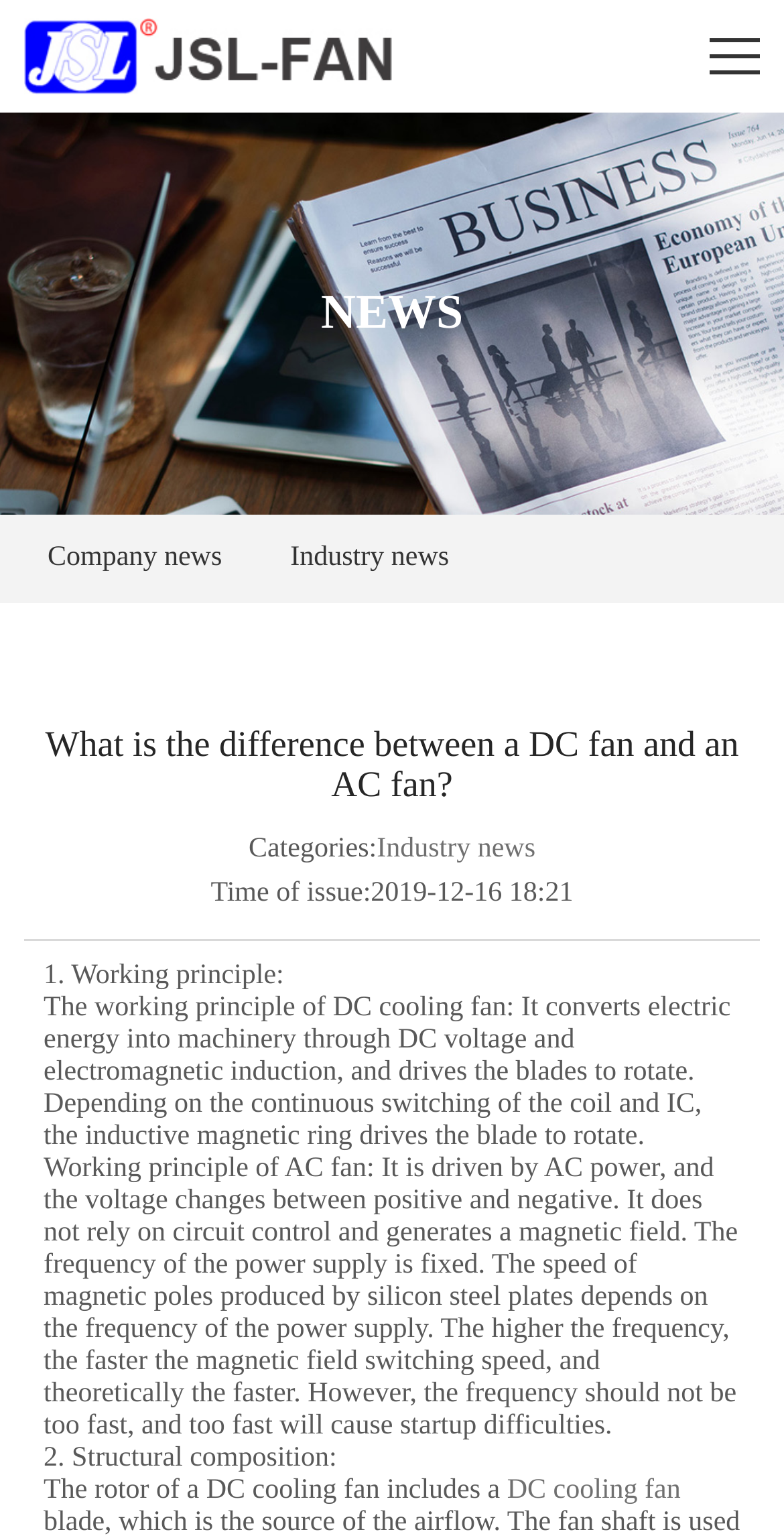What is the company name of the website?
Kindly offer a detailed explanation using the data available in the image.

The company name can be found at the top of the webpage, next to the 'JSL' logo and link.